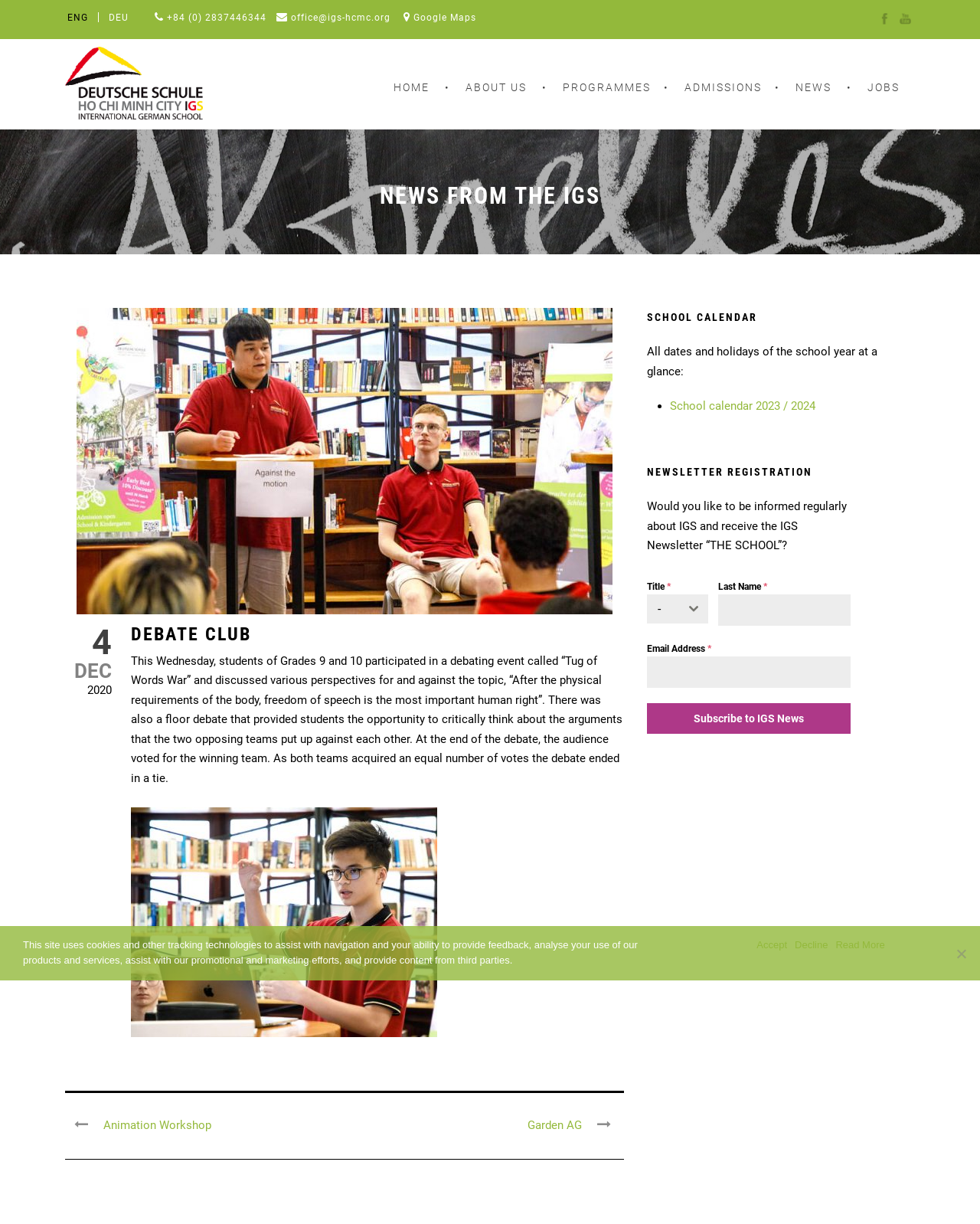What is the name of the school?
Respond to the question with a well-detailed and thorough answer.

The name of the school can be found in the logo of the school, which is located at the top left corner of the webpage, and it is also mentioned in the meta description of the webpage.